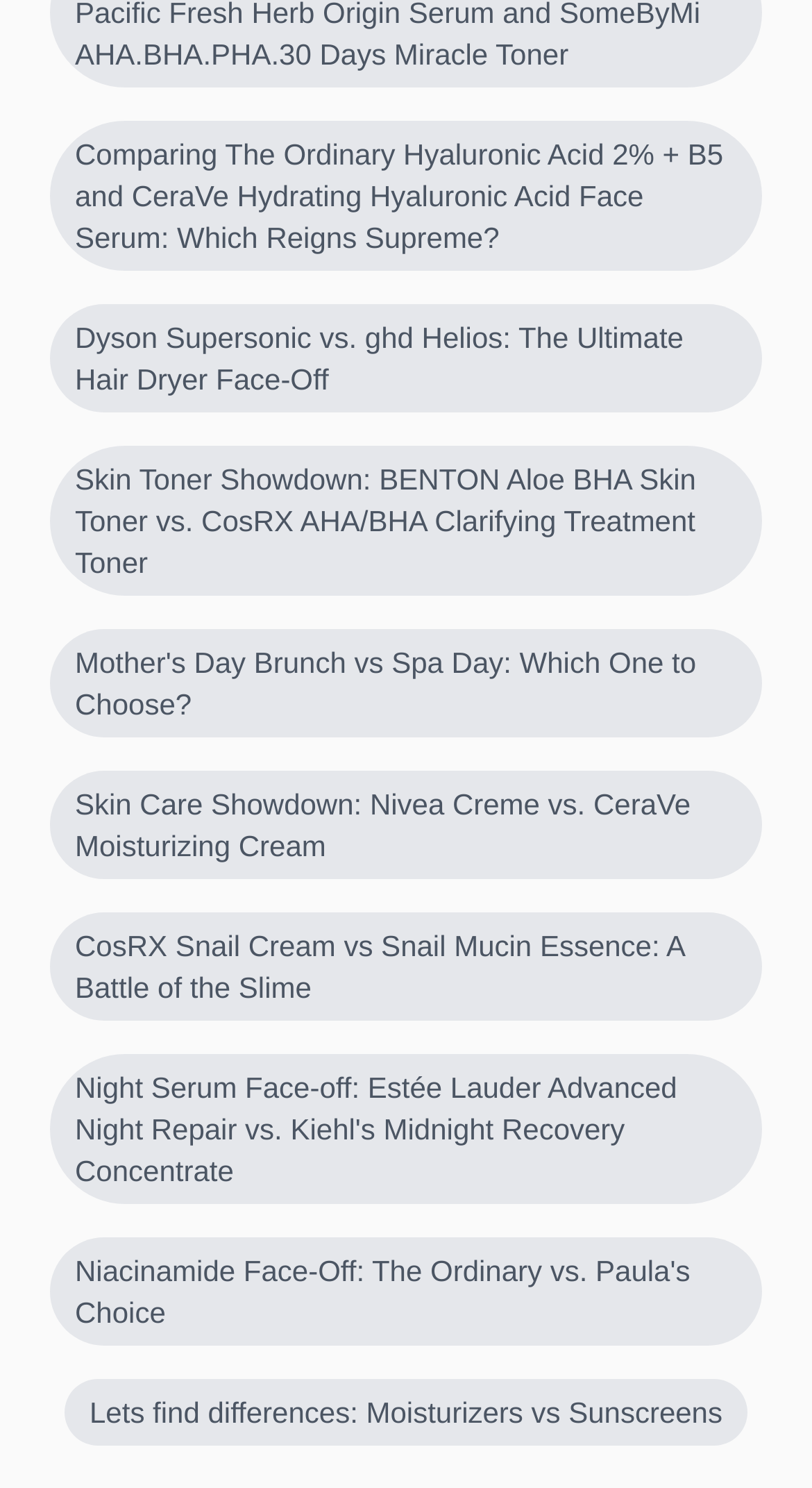Respond with a single word or short phrase to the following question: 
How many articles are on this webpage?

7